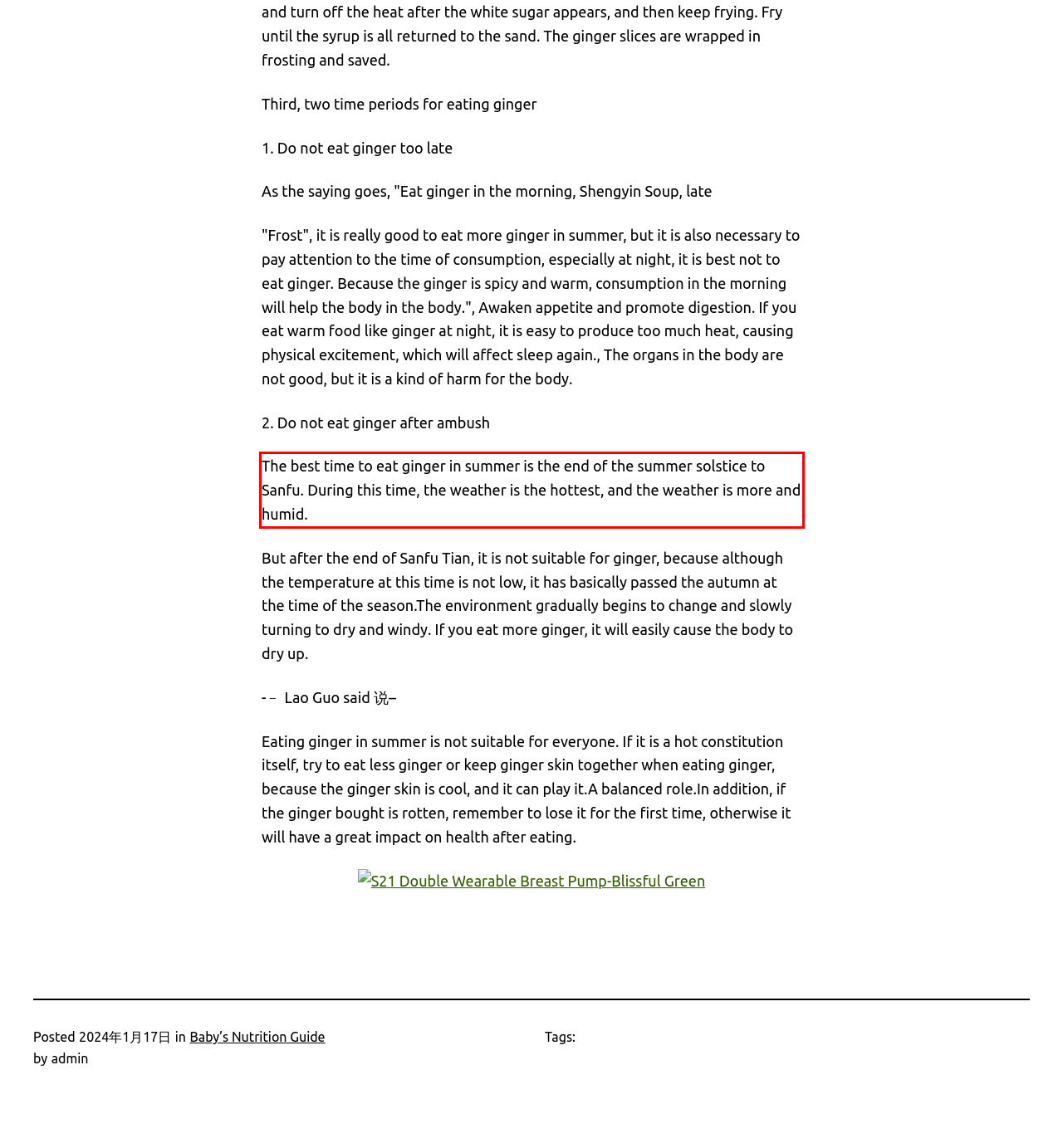Identify the red bounding box in the webpage screenshot and perform OCR to generate the text content enclosed.

The best time to eat ginger in summer is the end of the summer solstice to Sanfu. During this time, the weather is the hottest, and the weather is more and humid.